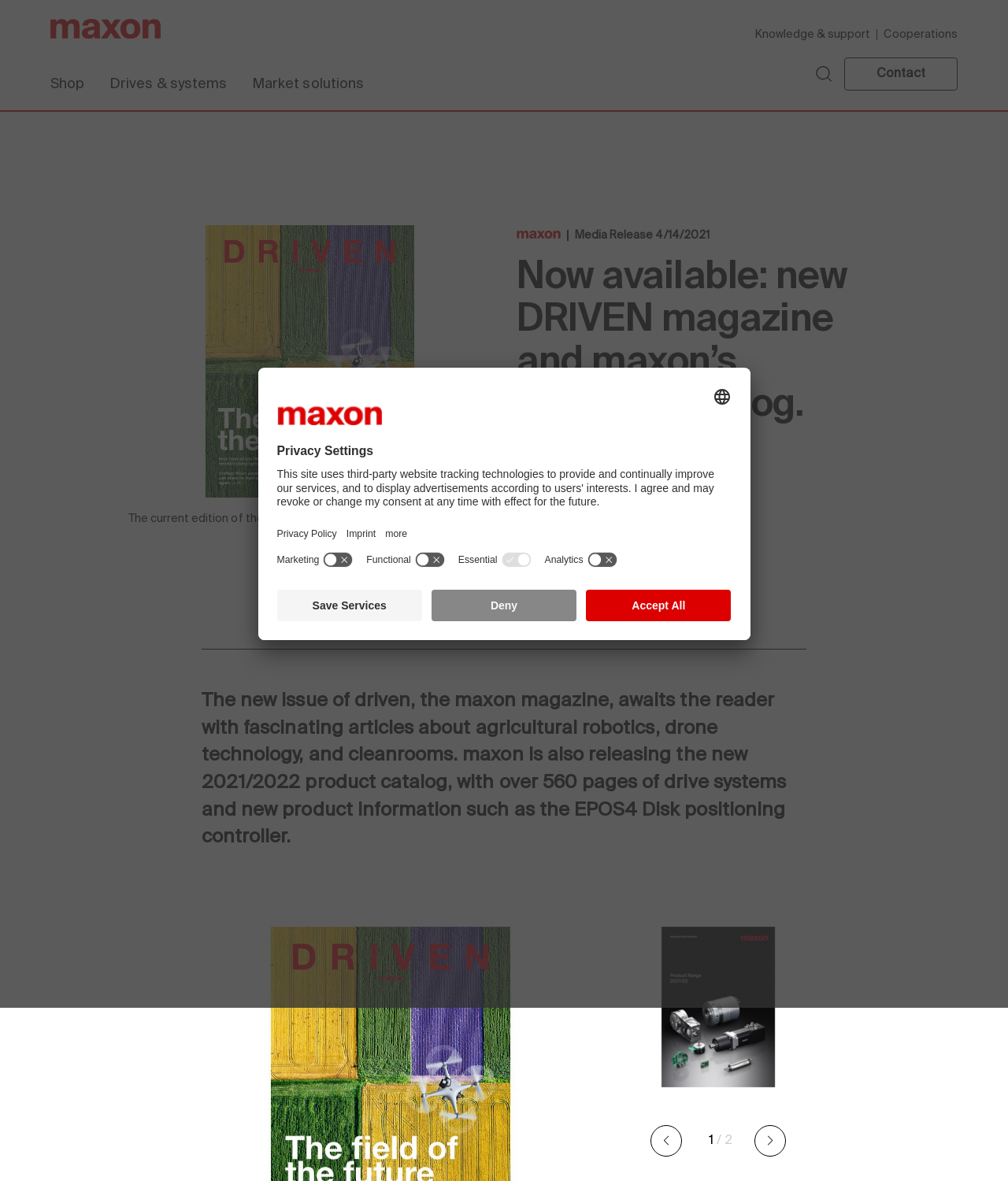What is the name of the magazine featured on this webpage?
Look at the screenshot and give a one-word or phrase answer.

DRIVEN